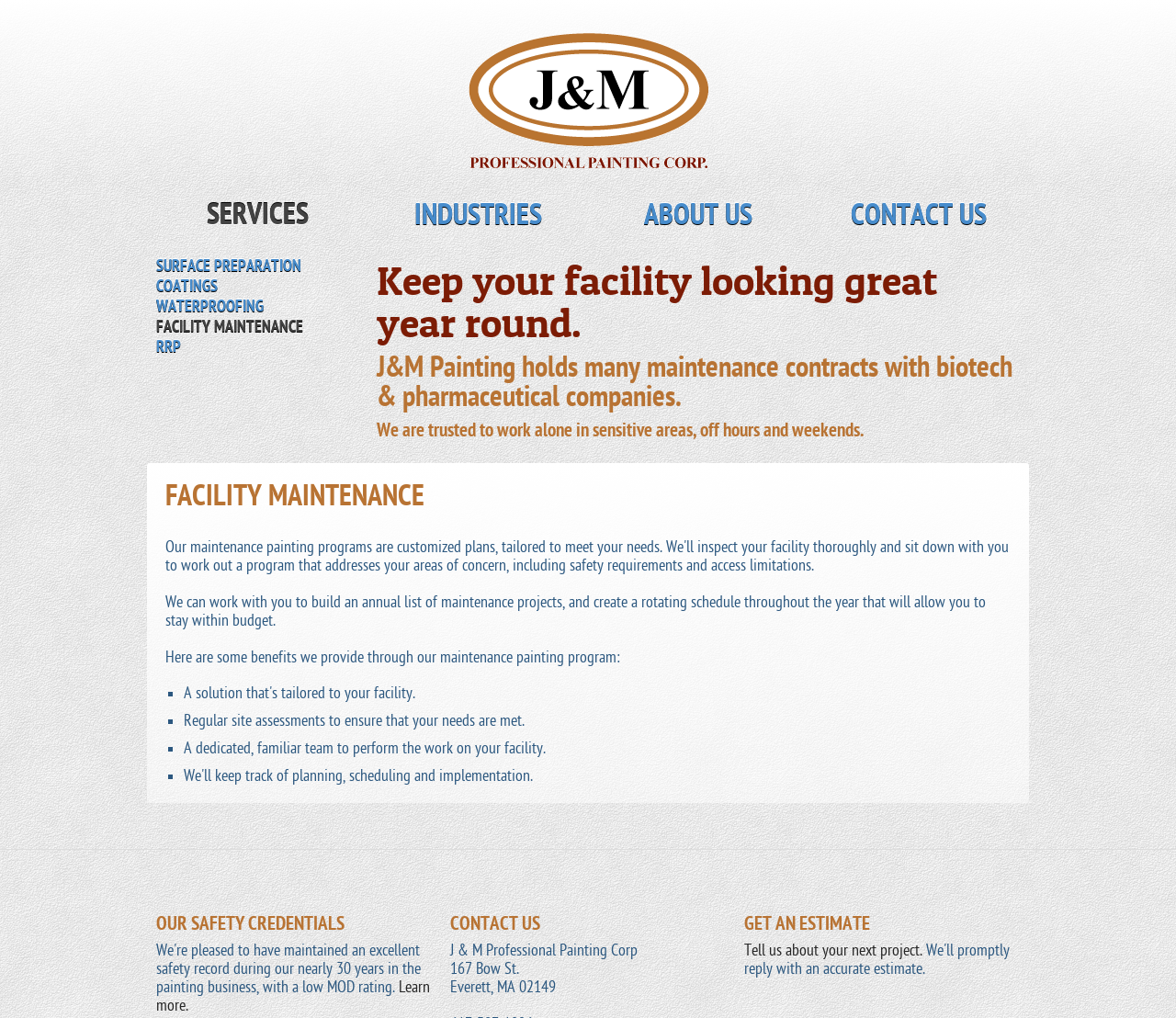Give a one-word or phrase response to the following question: What services does J&M Painting offer?

Surface preparation, coatings, etc.